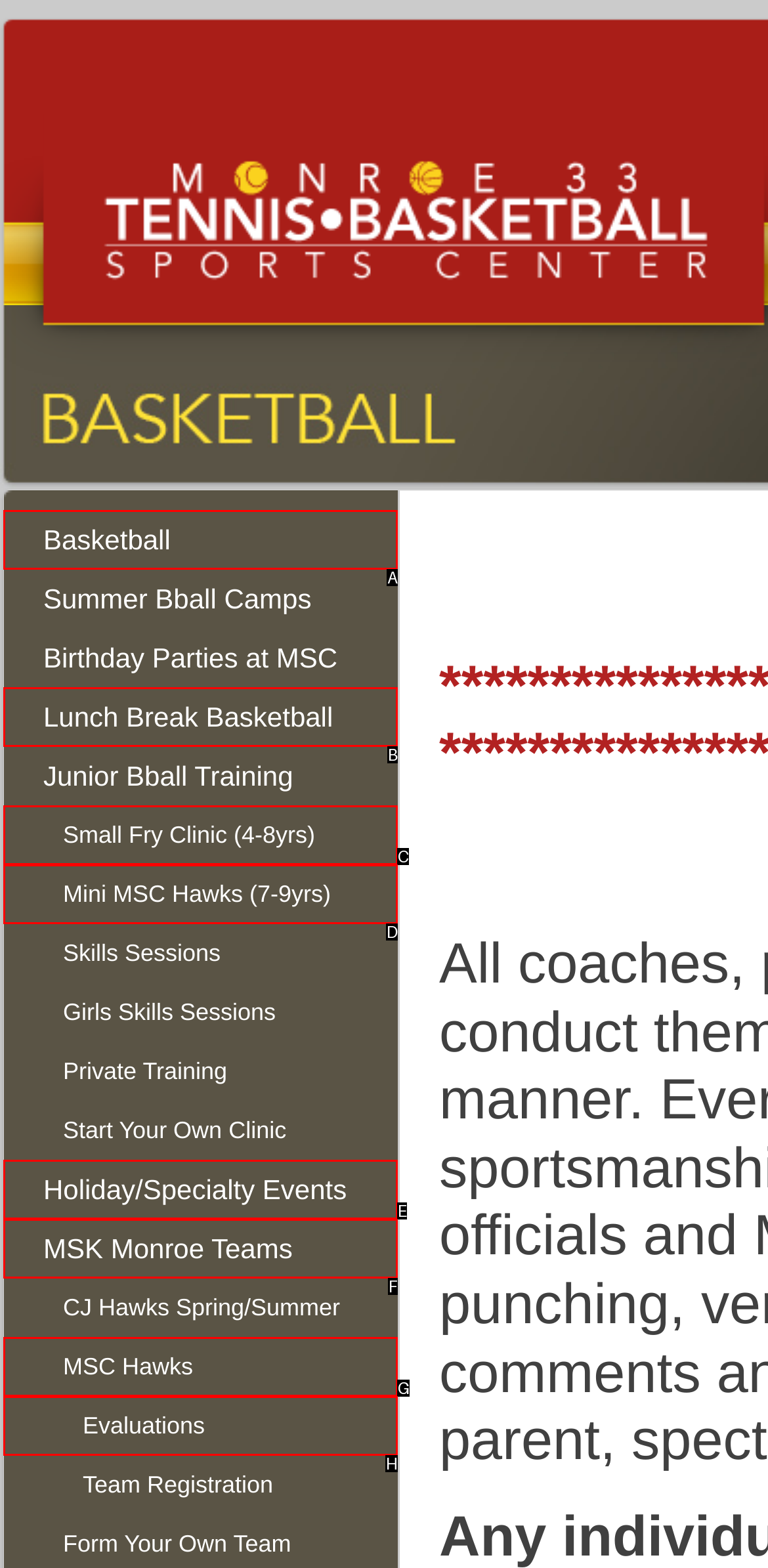Pick the option that best fits the description: MSK Monroe Teams. Reply with the letter of the matching option directly.

F